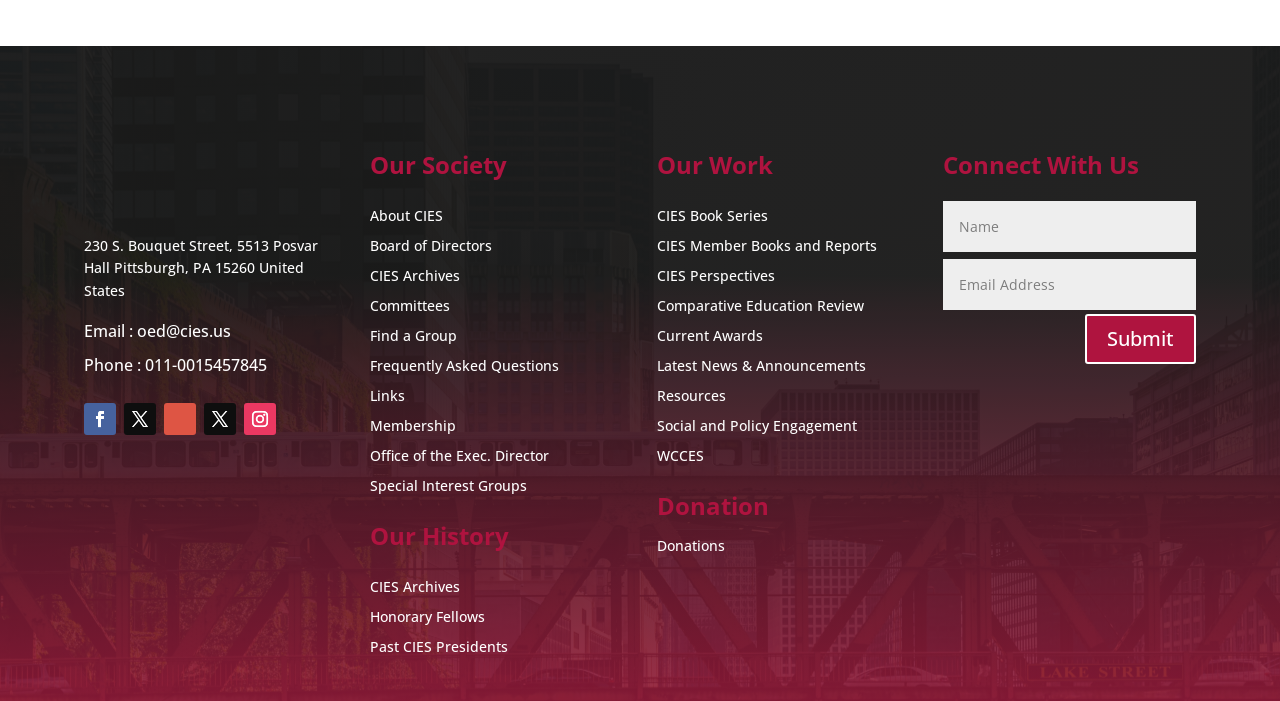Find the bounding box coordinates of the element to click in order to complete this instruction: "Click the Phone link". The bounding box coordinates must be four float numbers between 0 and 1, denoted as [left, top, right, bottom].

[0.066, 0.503, 0.263, 0.552]